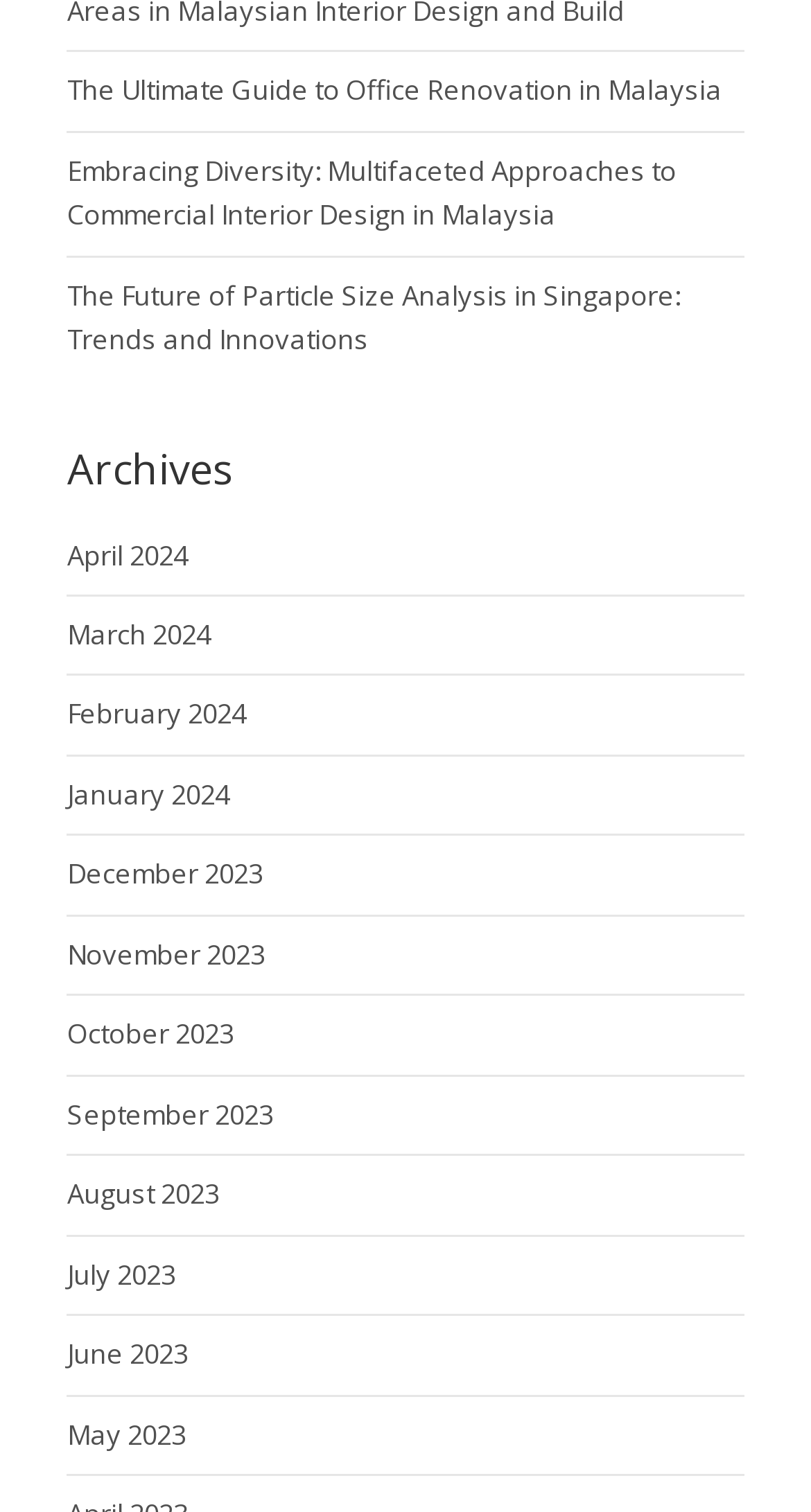What is the title of the second link?
Provide a concise answer using a single word or phrase based on the image.

Multifaceted Approaches to Commercial Interior Design in Malaysia